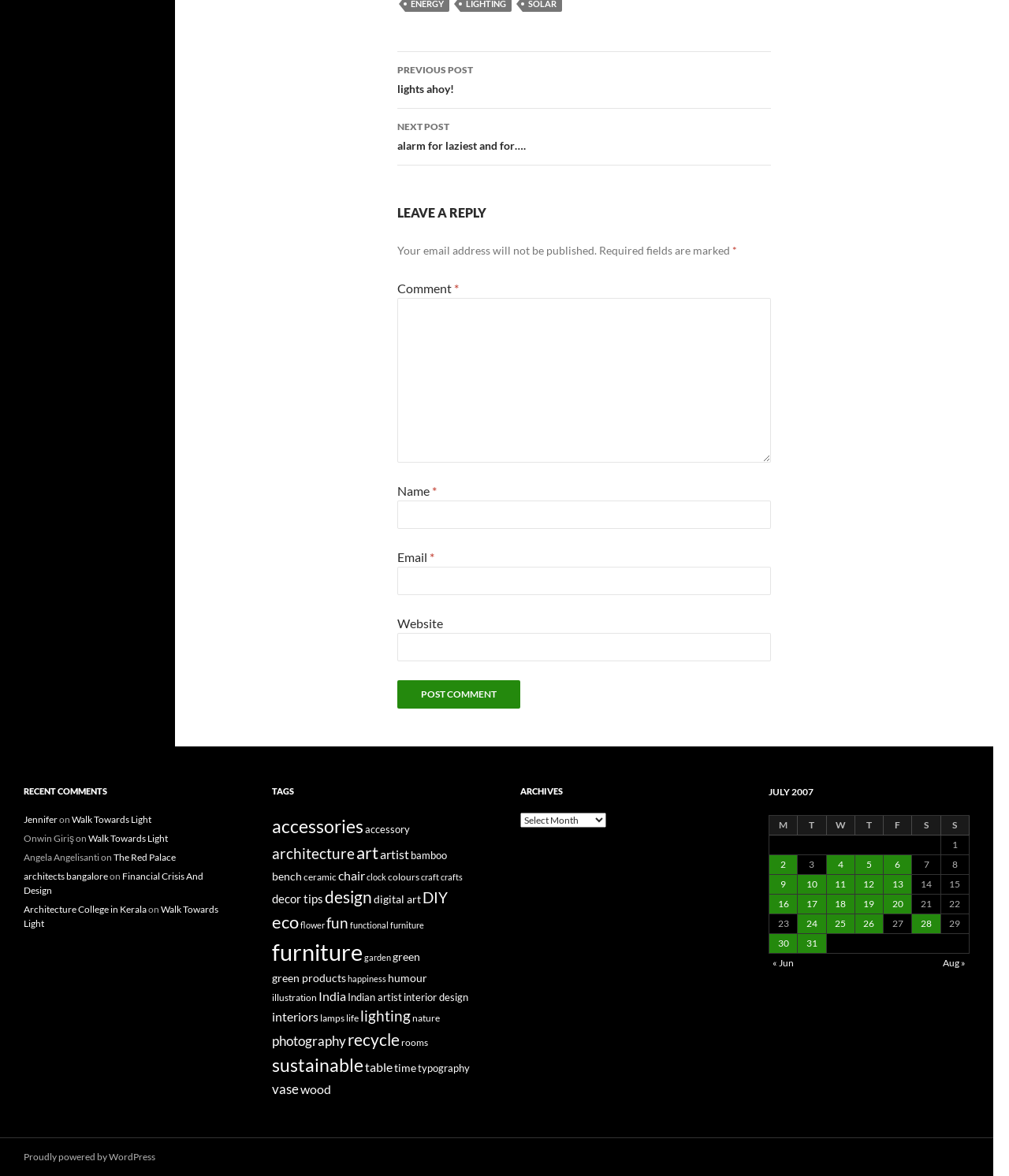Is email address required for leaving a comment?
Refer to the image and offer an in-depth and detailed answer to the question.

The email field is marked with an asterisk, indicating that it is a required field for leaving a comment.